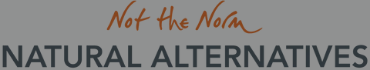Elaborate on the contents of the image in great detail.

The image features a logo from "Not the Norm," which emphasizes their focus on providing "Natural Alternatives." The design incorporates a blend of bold and elegant typography, highlighting the brand's commitment to natural products. The phrase "Not the Norm" is artistically styled, suggesting a modern and unconventional approach to health and wellness, while the term "NATURAL ALTERNATIVES" is presented in a strong, readable font, reinforcing the brand's ethos. This visual presentation aims to resonate with consumers looking for innovative and eco-friendly products.